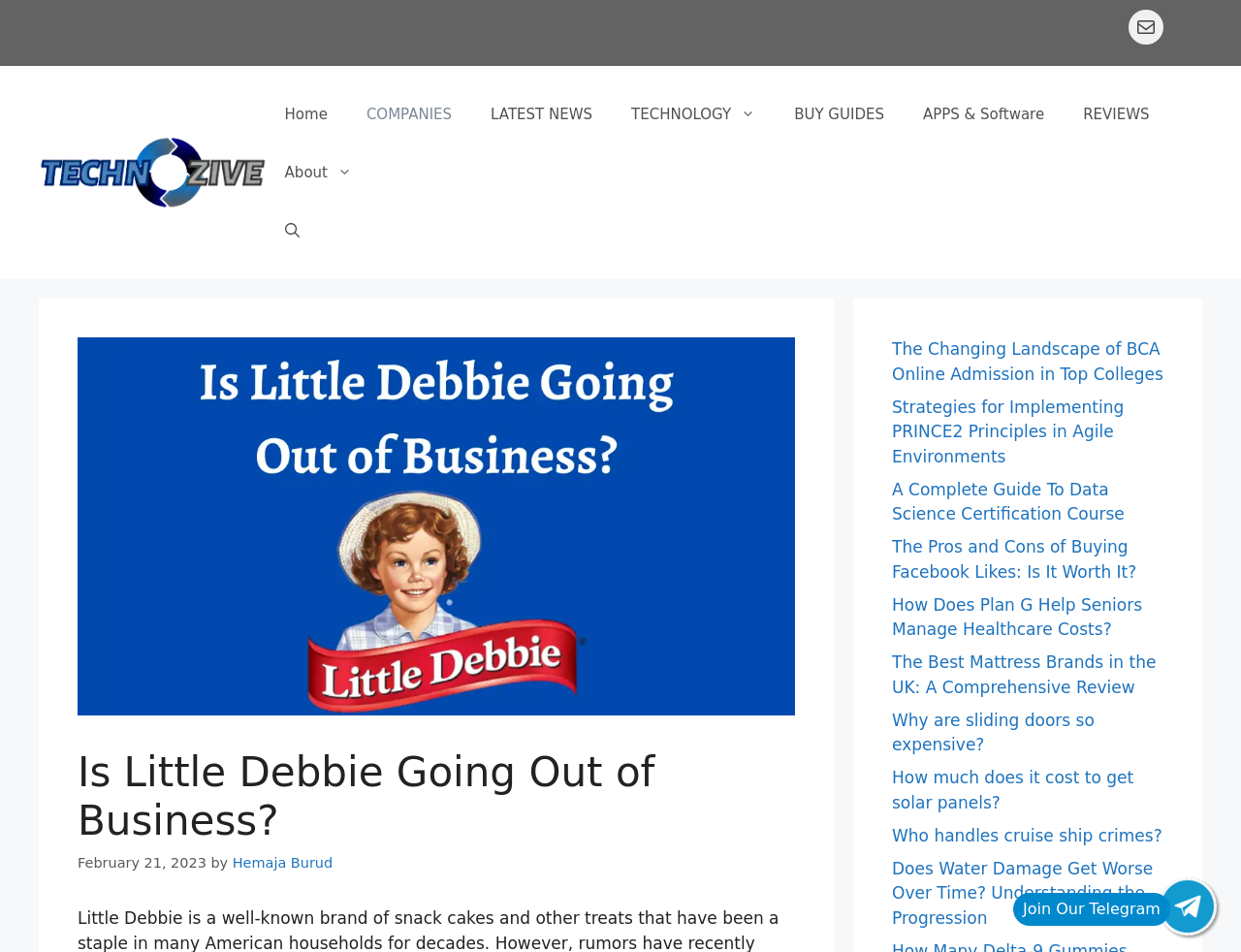What is the date of the main article?
Based on the image, answer the question in a detailed manner.

I found the answer by examining the header element, which contains a time element with a static text 'February 21, 2023', indicating the date of the article.